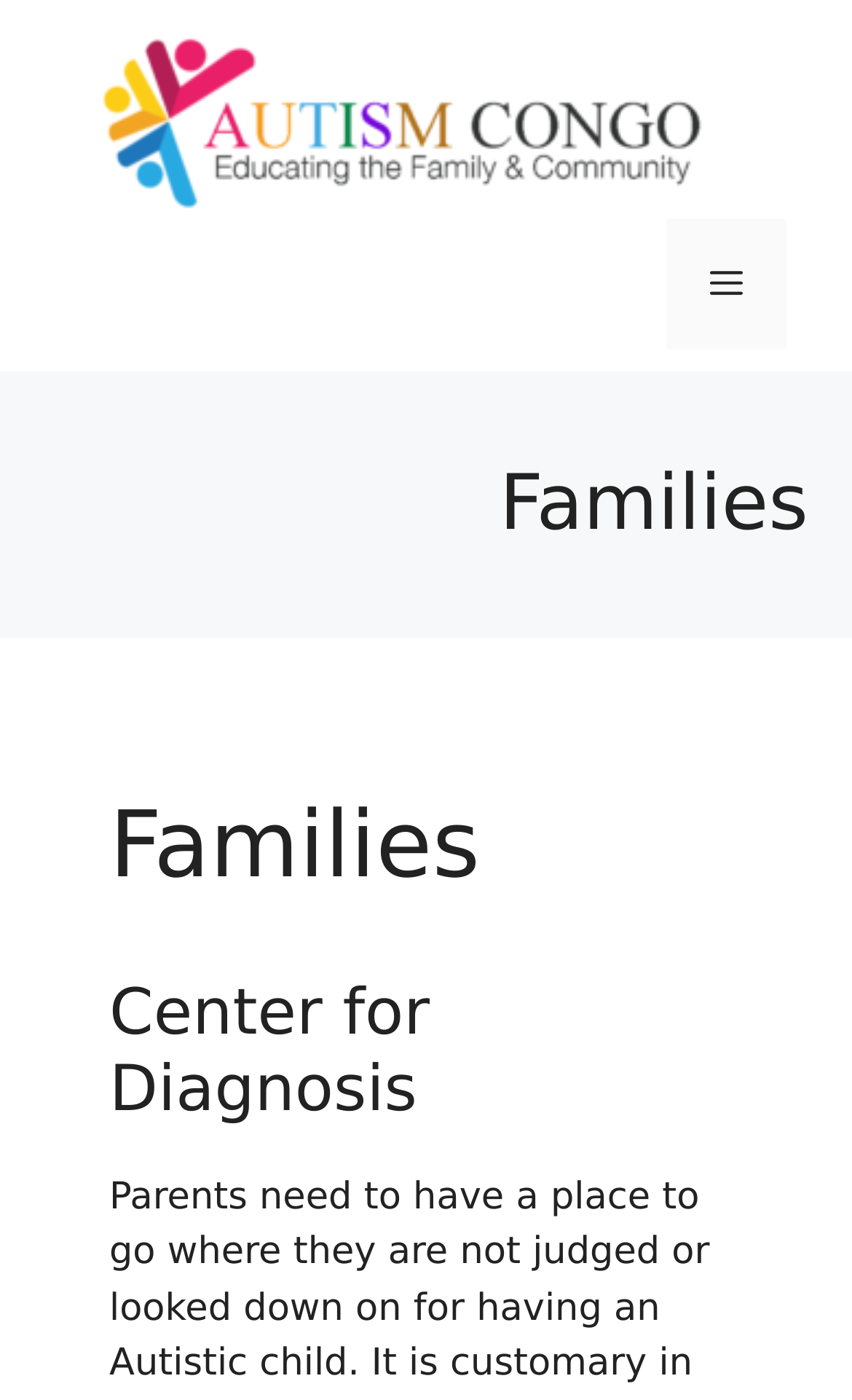Please give a succinct answer to the question in one word or phrase:
Is the menu expanded by default?

No